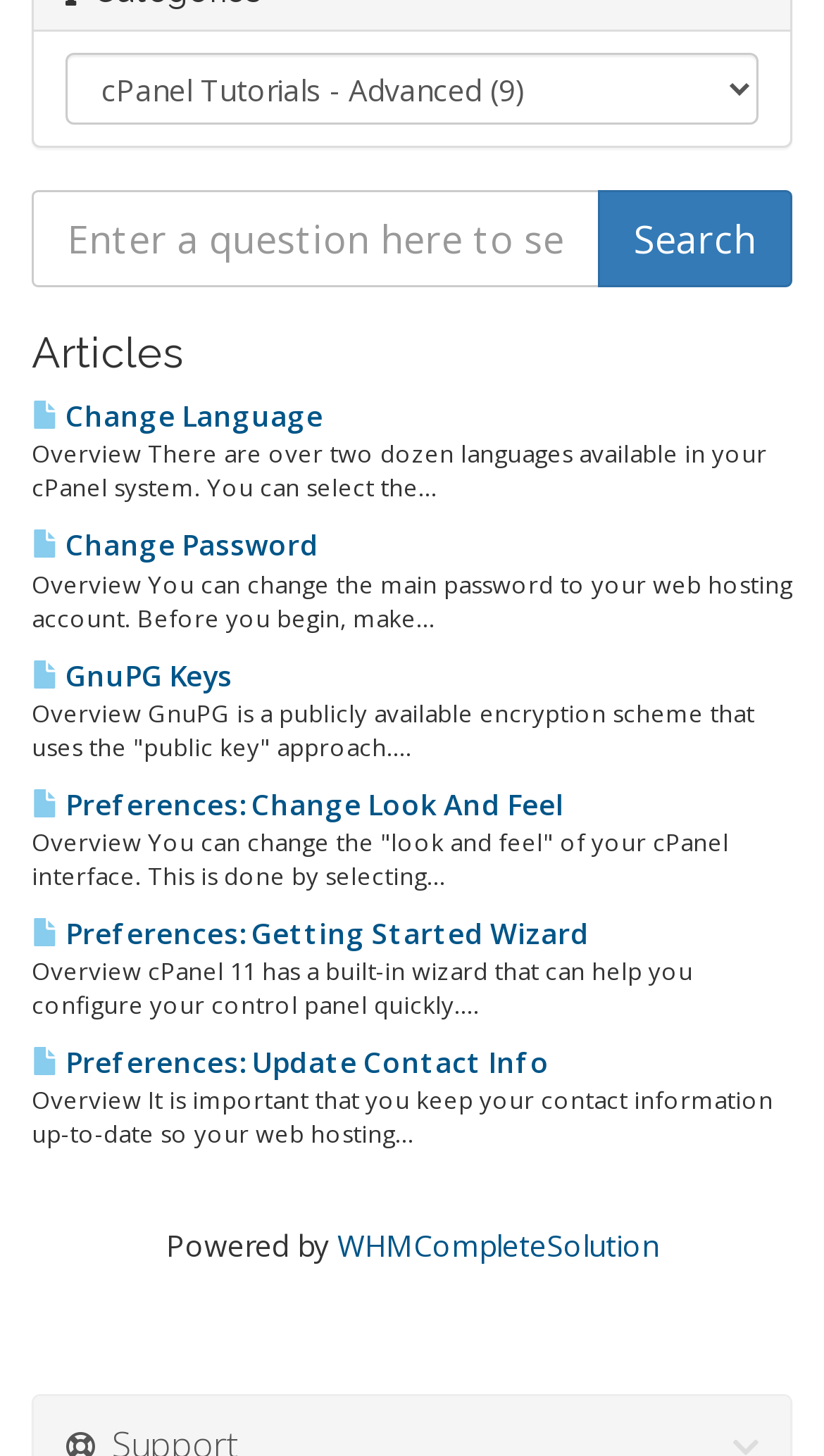Given the element description "value="Search"", identify the bounding box of the corresponding UI element.

[0.726, 0.131, 0.962, 0.198]